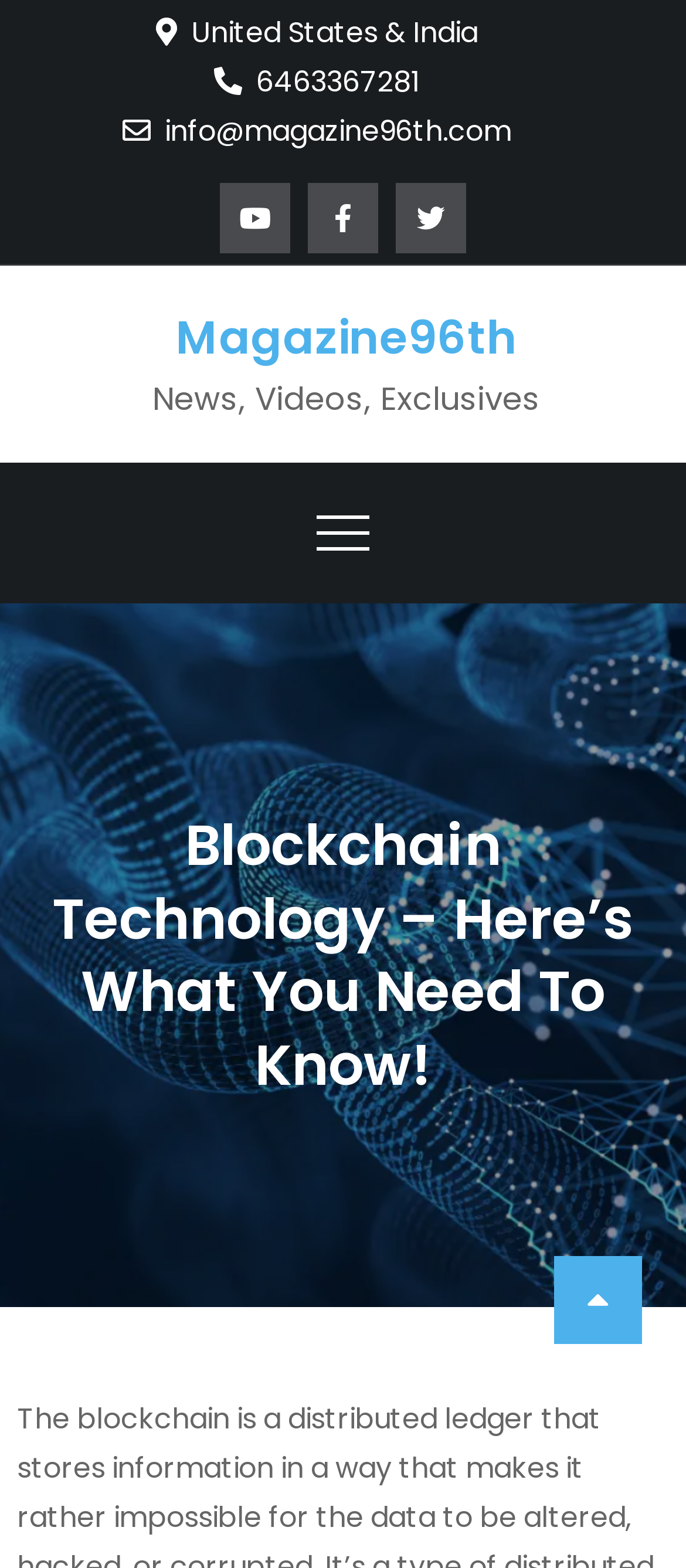Please find the bounding box coordinates in the format (top-left x, top-left y, bottom-right x, bottom-right y) for the given element description. Ensure the coordinates are floating point numbers between 0 and 1. Description: info@magazine96th.com

[0.178, 0.071, 0.745, 0.096]